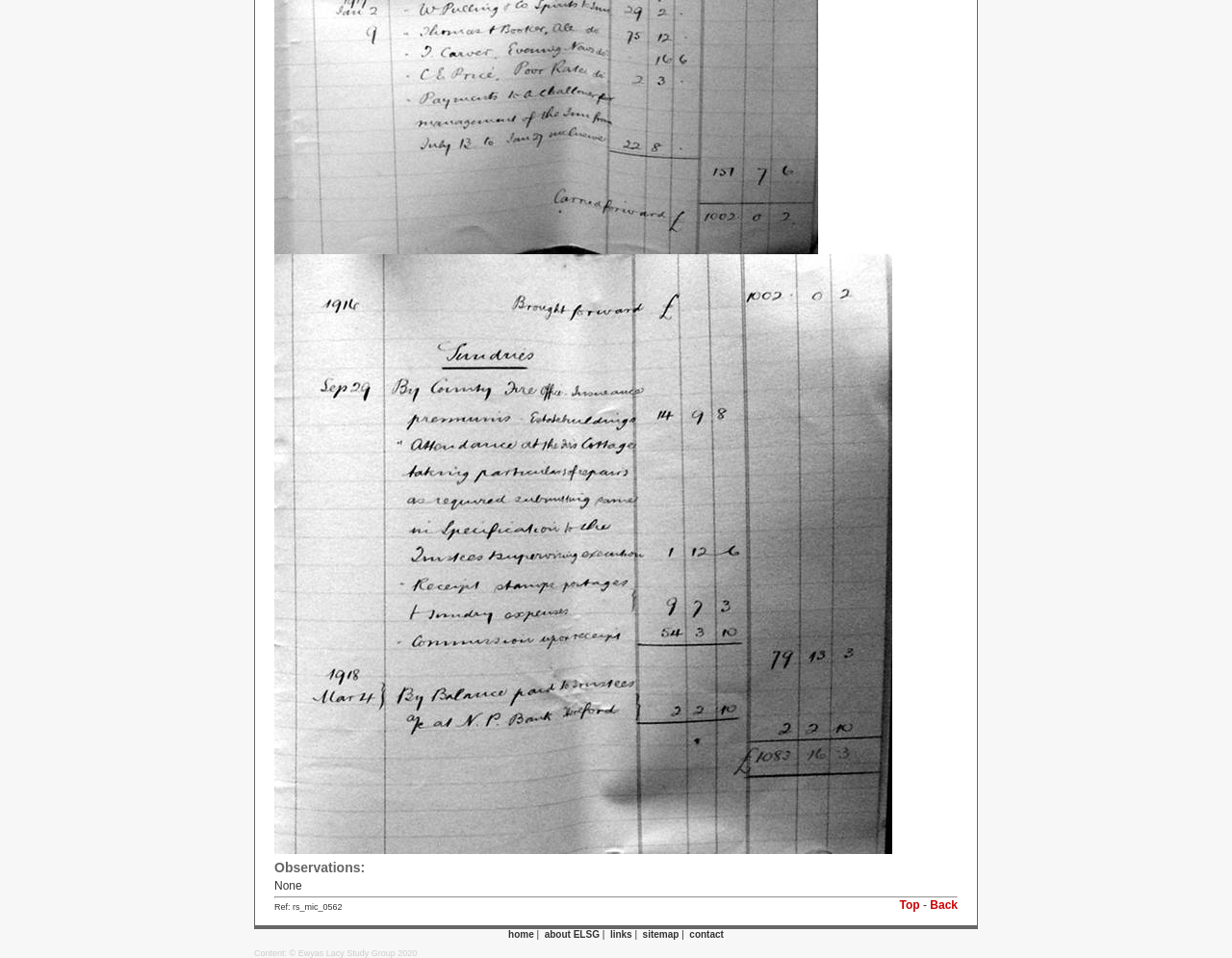What is the current observation?
Examine the webpage screenshot and provide an in-depth answer to the question.

Based on the webpage, I found a heading 'Observations:' followed by a static text 'None', which suggests that there are no current observations.